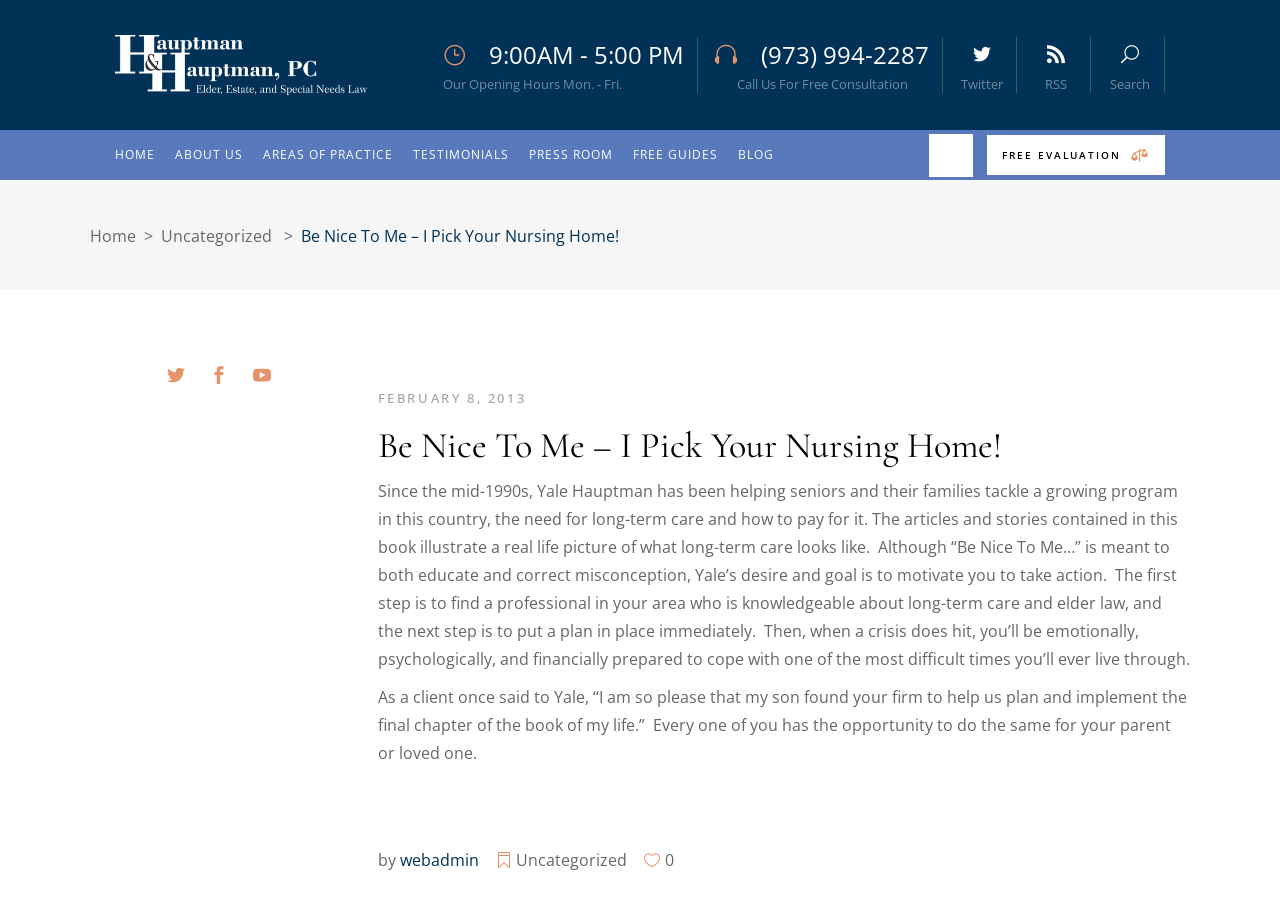What are the opening hours of the law firm?
Analyze the image and provide a thorough answer to the question.

I found this answer by looking at the link on the top right corner of the webpage, which displays the opening hours of the law firm.